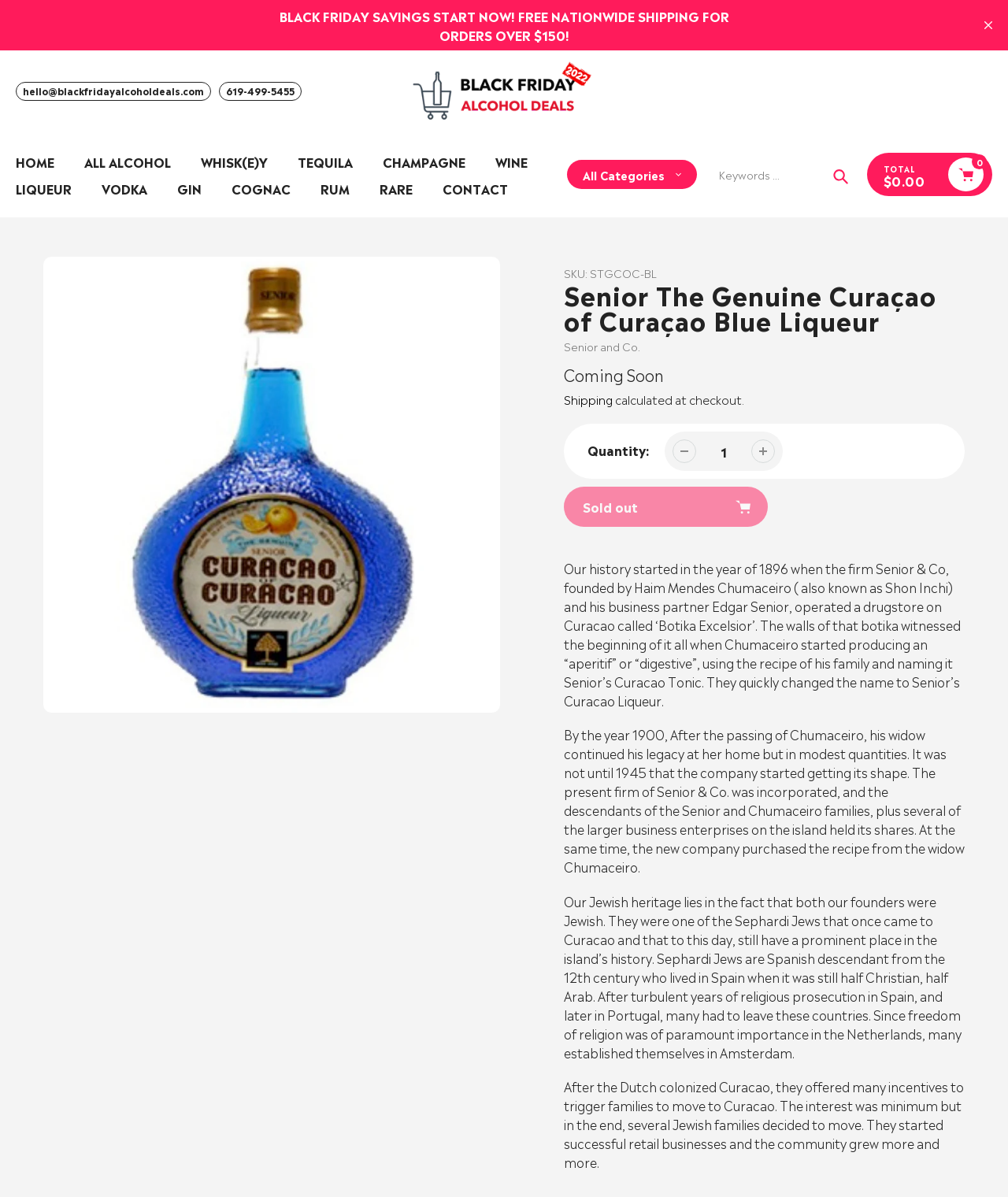Please specify the bounding box coordinates of the clickable region to carry out the following instruction: "Book a 15-minute discovery call". The coordinates should be four float numbers between 0 and 1, in the format [left, top, right, bottom].

None